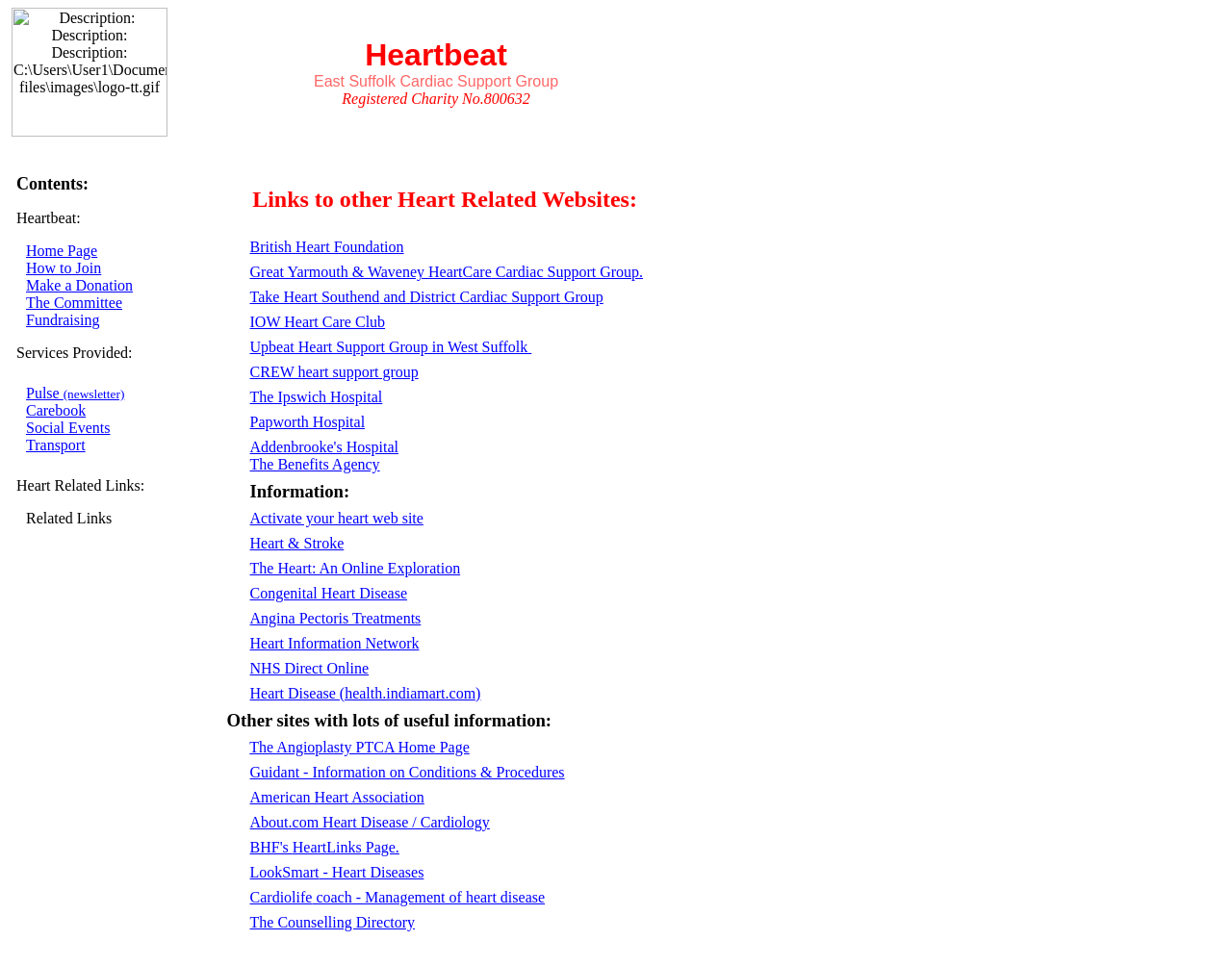Refer to the element description The Heart: An Online Exploration and identify the corresponding bounding box in the screenshot. Format the coordinates as (top-left x, top-left y, bottom-right x, bottom-right y) with values in the range of 0 to 1.

[0.203, 0.58, 0.374, 0.597]